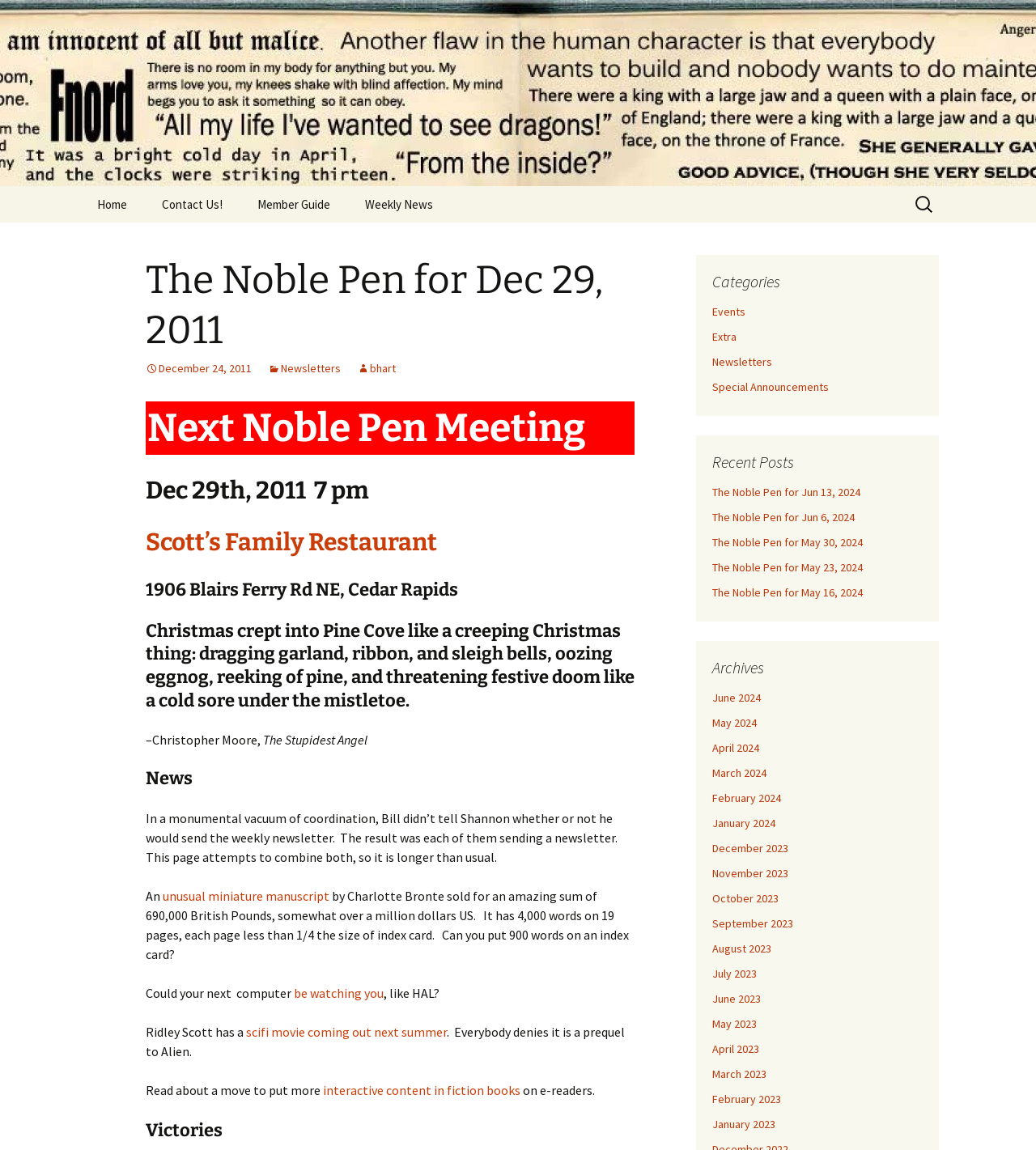Please answer the following question using a single word or phrase: 
What is the name of the book mentioned in the newsletter?

The Stupidest Angel